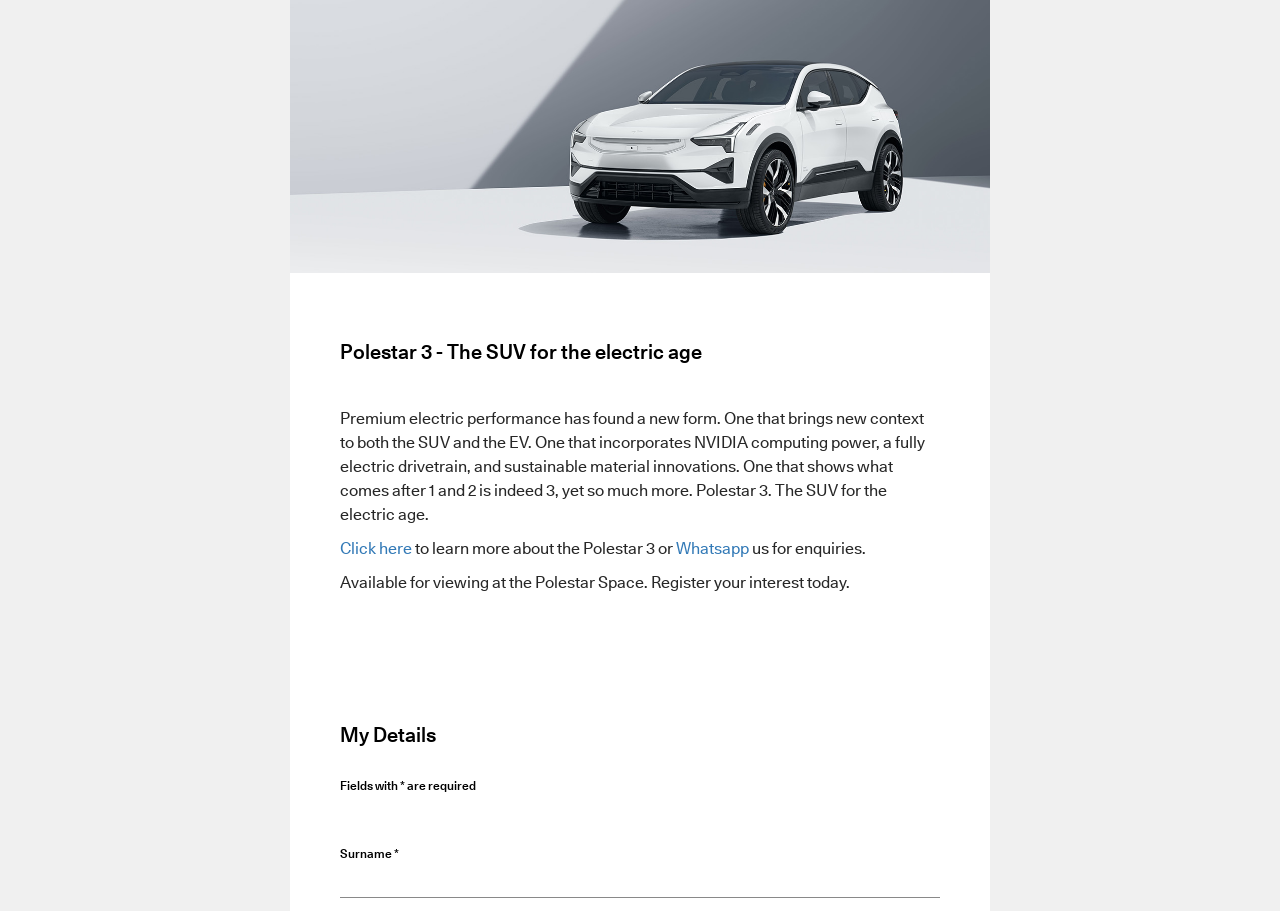Determine the bounding box coordinates of the UI element described by: "Whatsapp".

[0.528, 0.594, 0.585, 0.611]